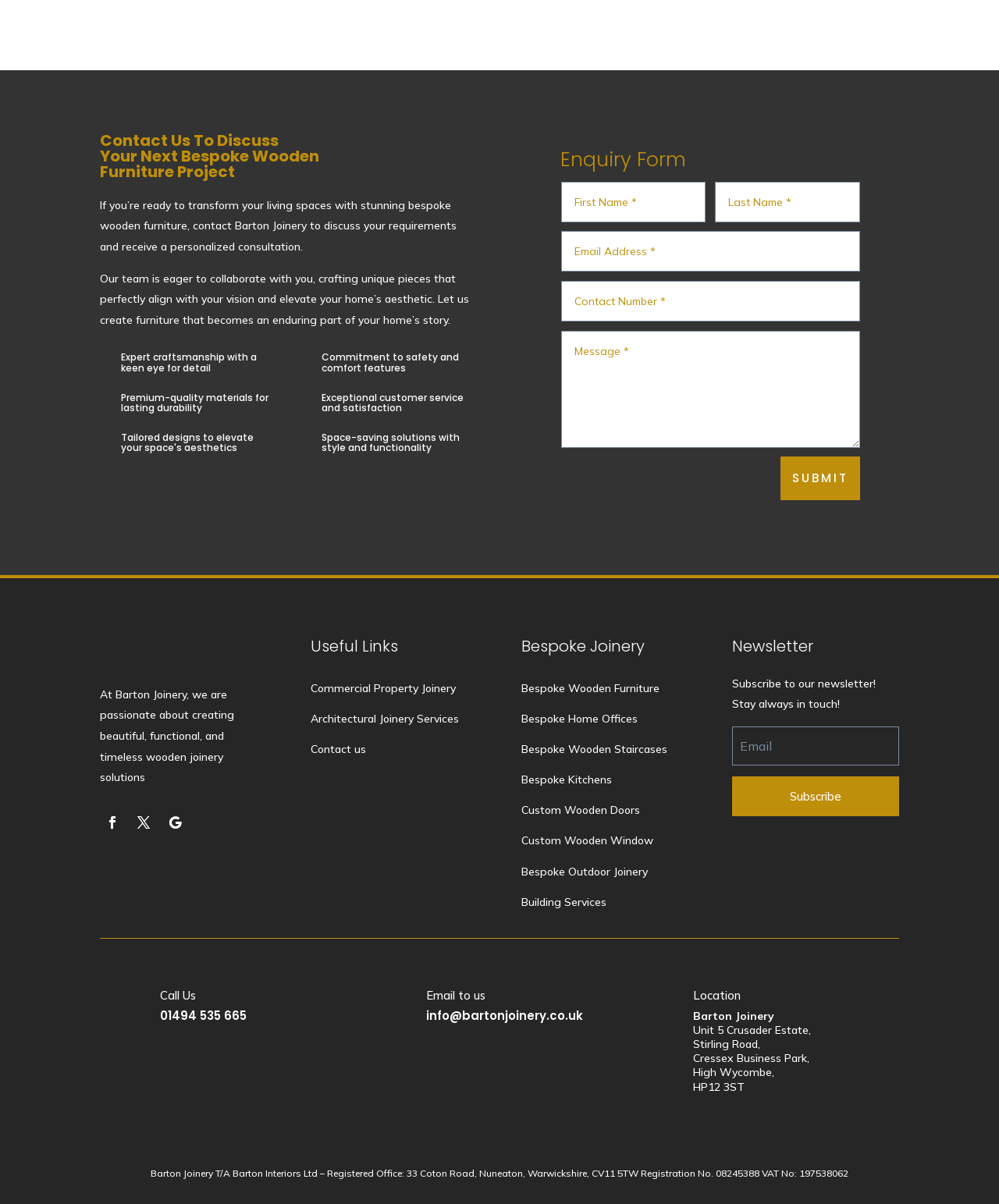How many links are in the 'Useful Links' section?
Refer to the image and provide a thorough answer to the question.

The 'Useful Links' section has three links, which are 'Commercial Property Joinery', 'Architectural Joinery Services', and 'Contact us'.